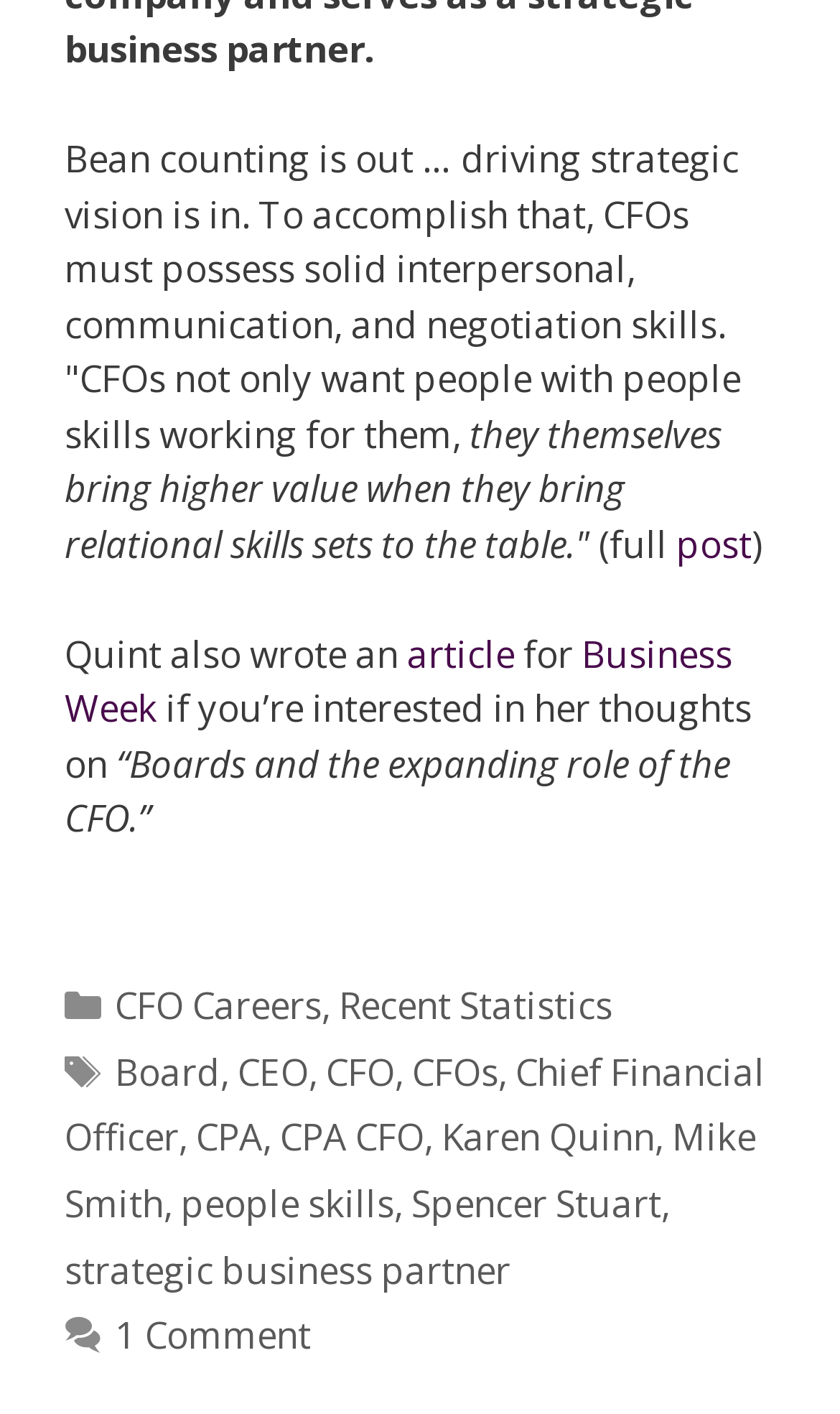Please find the bounding box for the UI component described as follows: "1 Comment".

[0.136, 0.927, 0.37, 0.962]